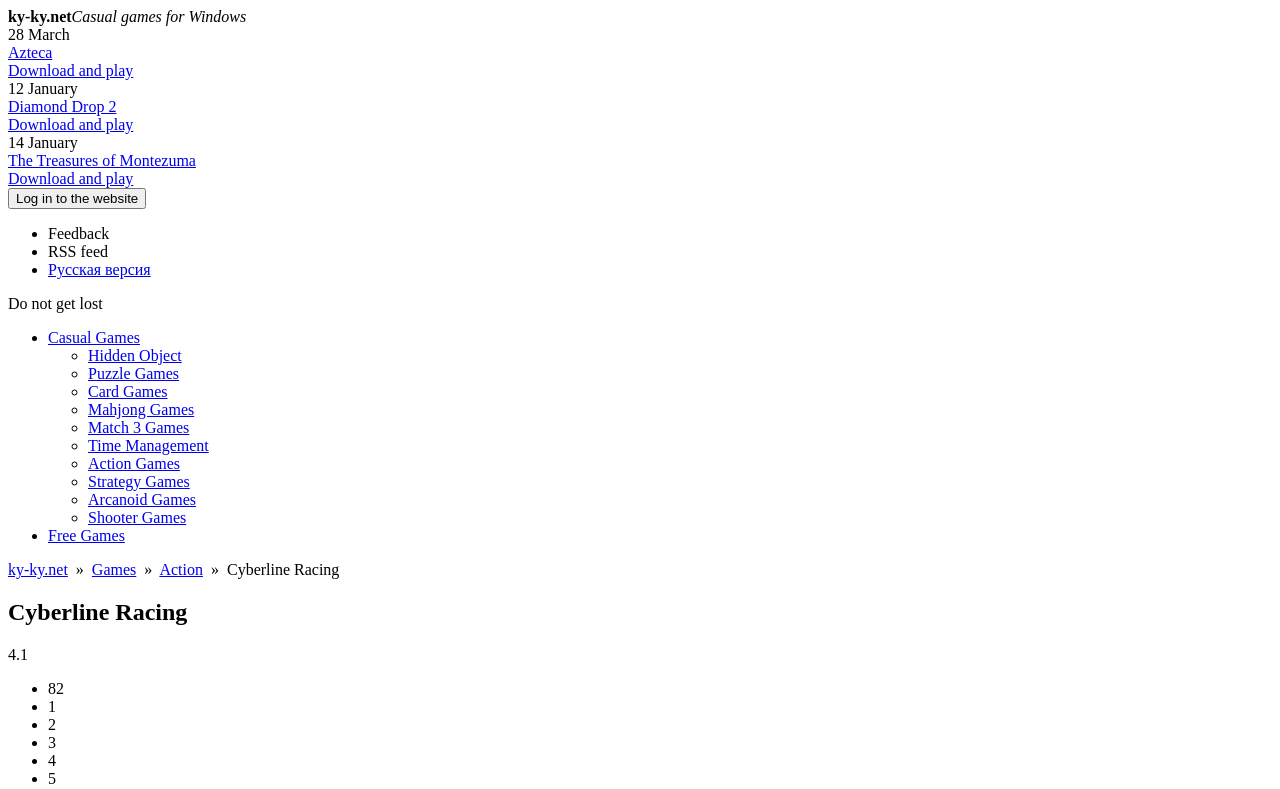What type of games are available on this website?
Look at the screenshot and respond with one word or a short phrase.

Casual games